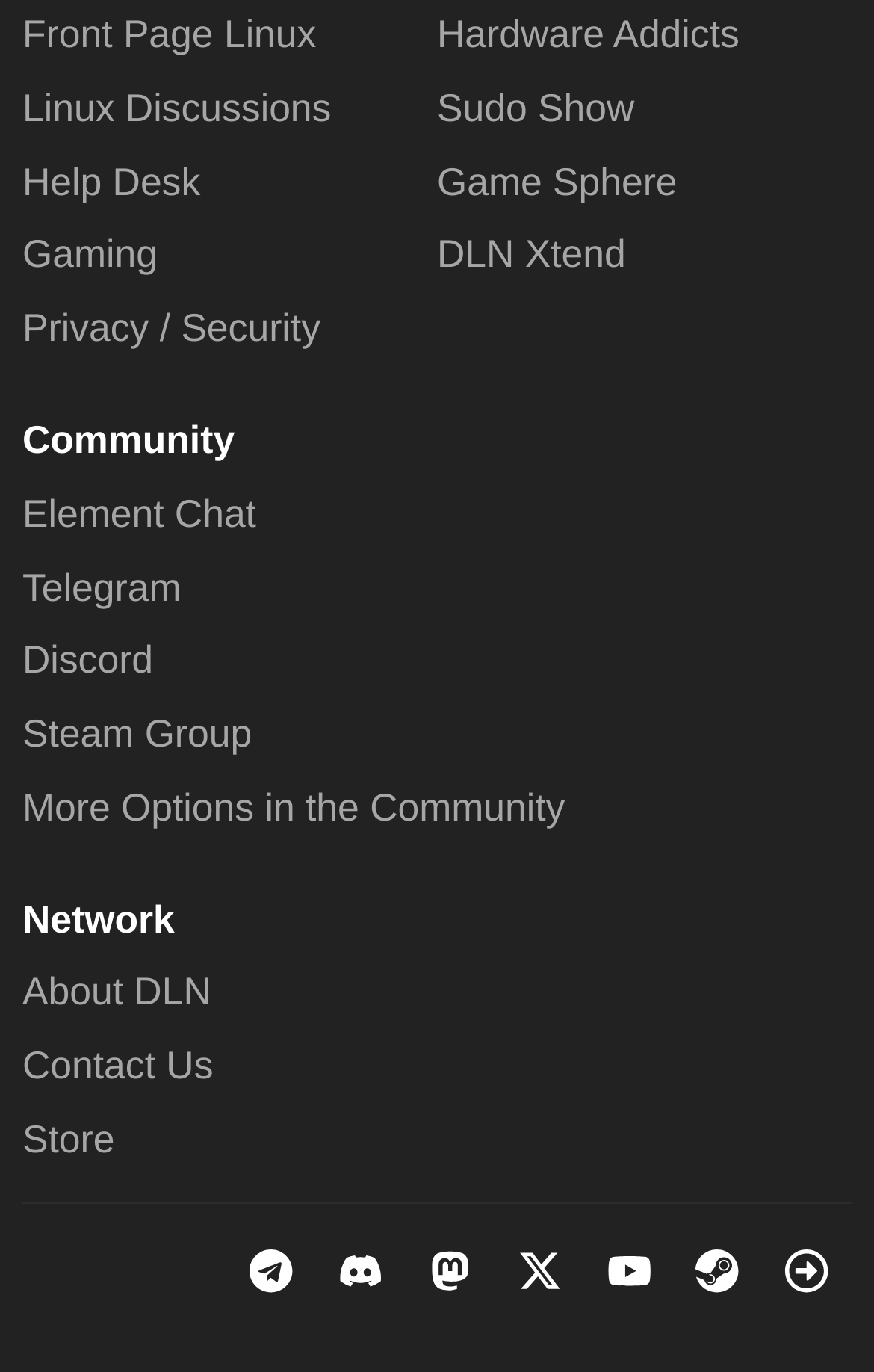Specify the bounding box coordinates of the area that needs to be clicked to achieve the following instruction: "Check out the Sudo Show".

[0.5, 0.062, 0.726, 0.095]